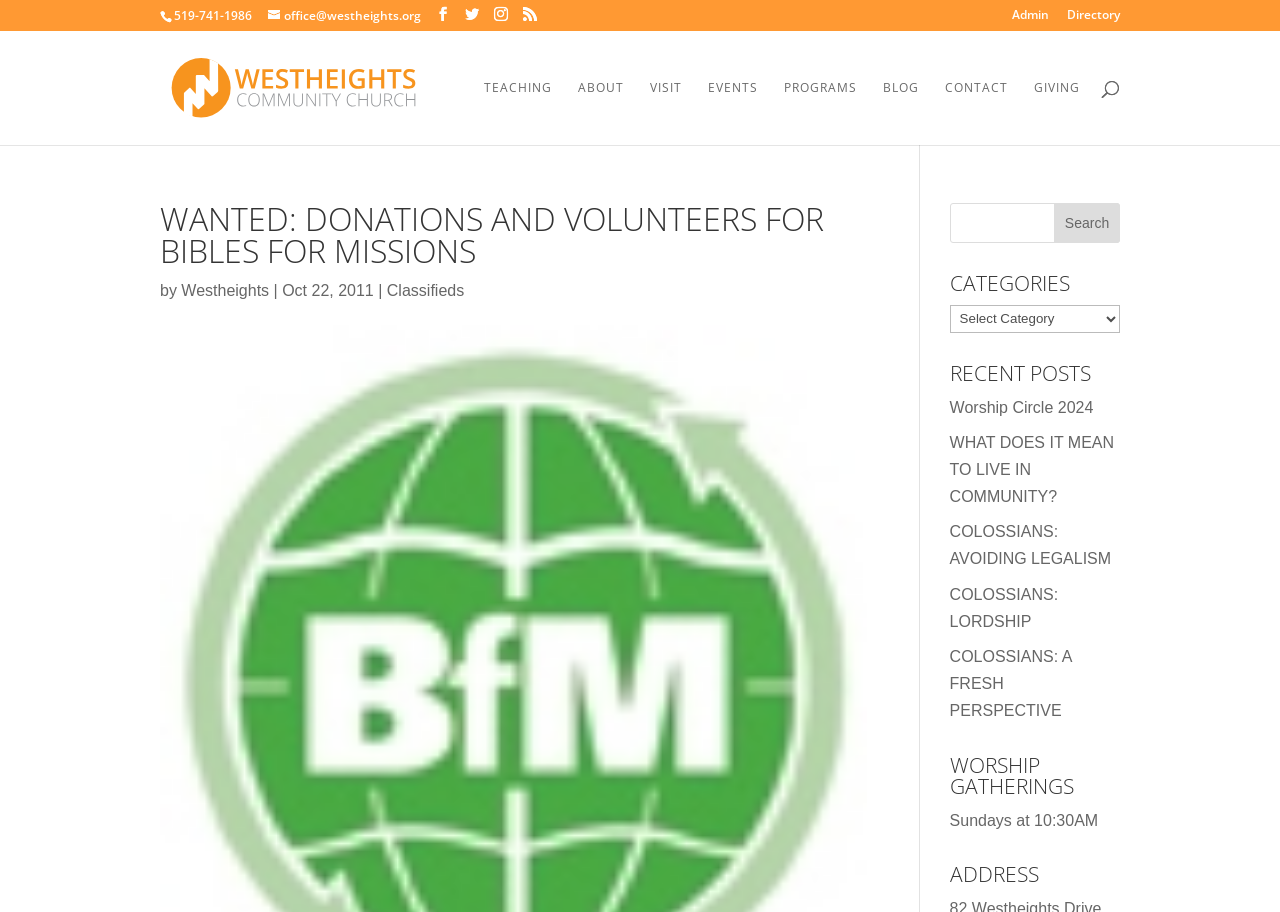Can you give a detailed response to the following question using the information from the image? What are the categories listed on the webpage?

I found the categories section by looking at the heading element with the content 'CATEGORIES' located in the middle of the webpage, which is followed by a combobox and other elements.